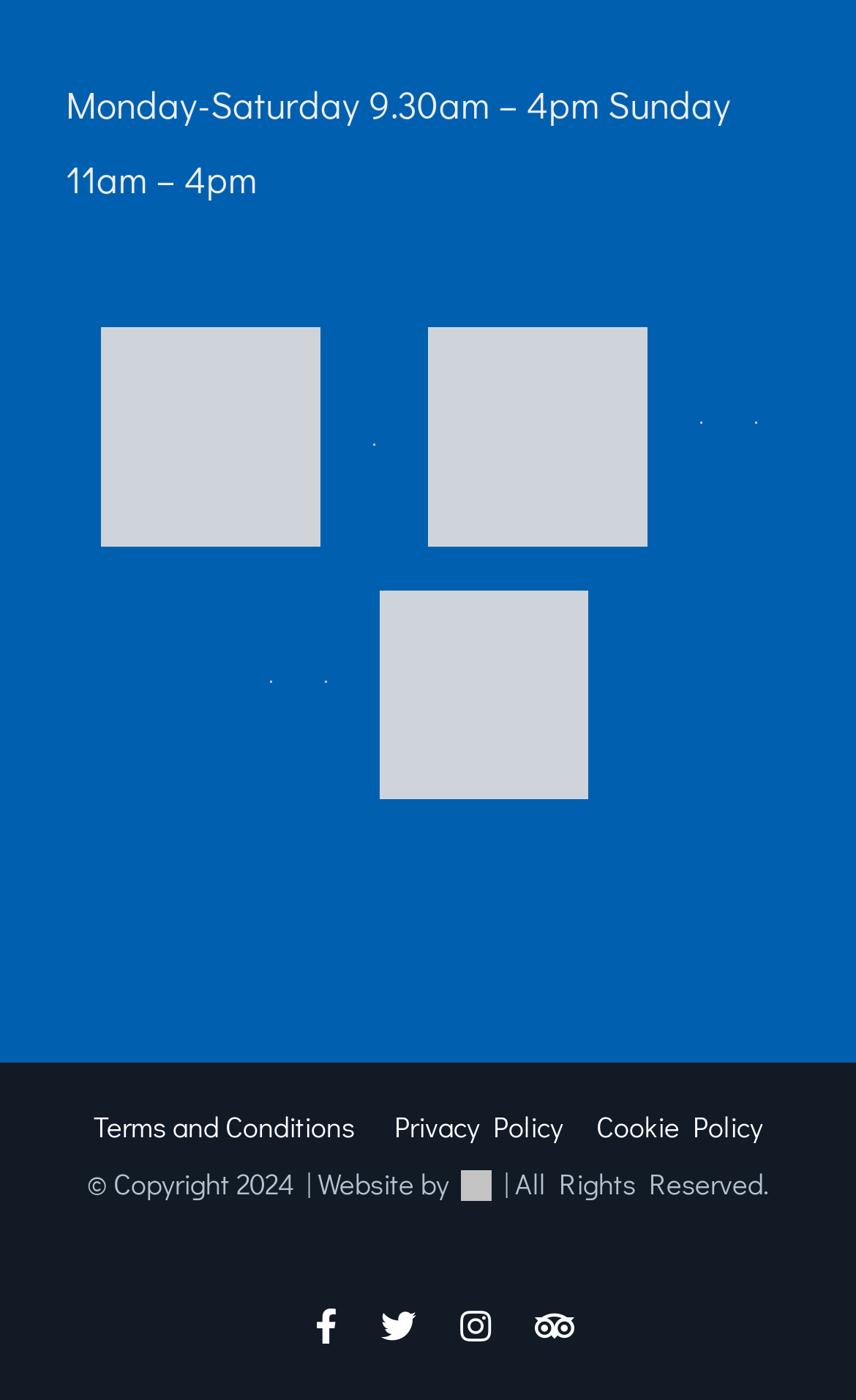Please identify the bounding box coordinates of the area I need to click to accomplish the following instruction: "View Tripadvisor page".

[0.091, 0.424, 0.399, 0.612]